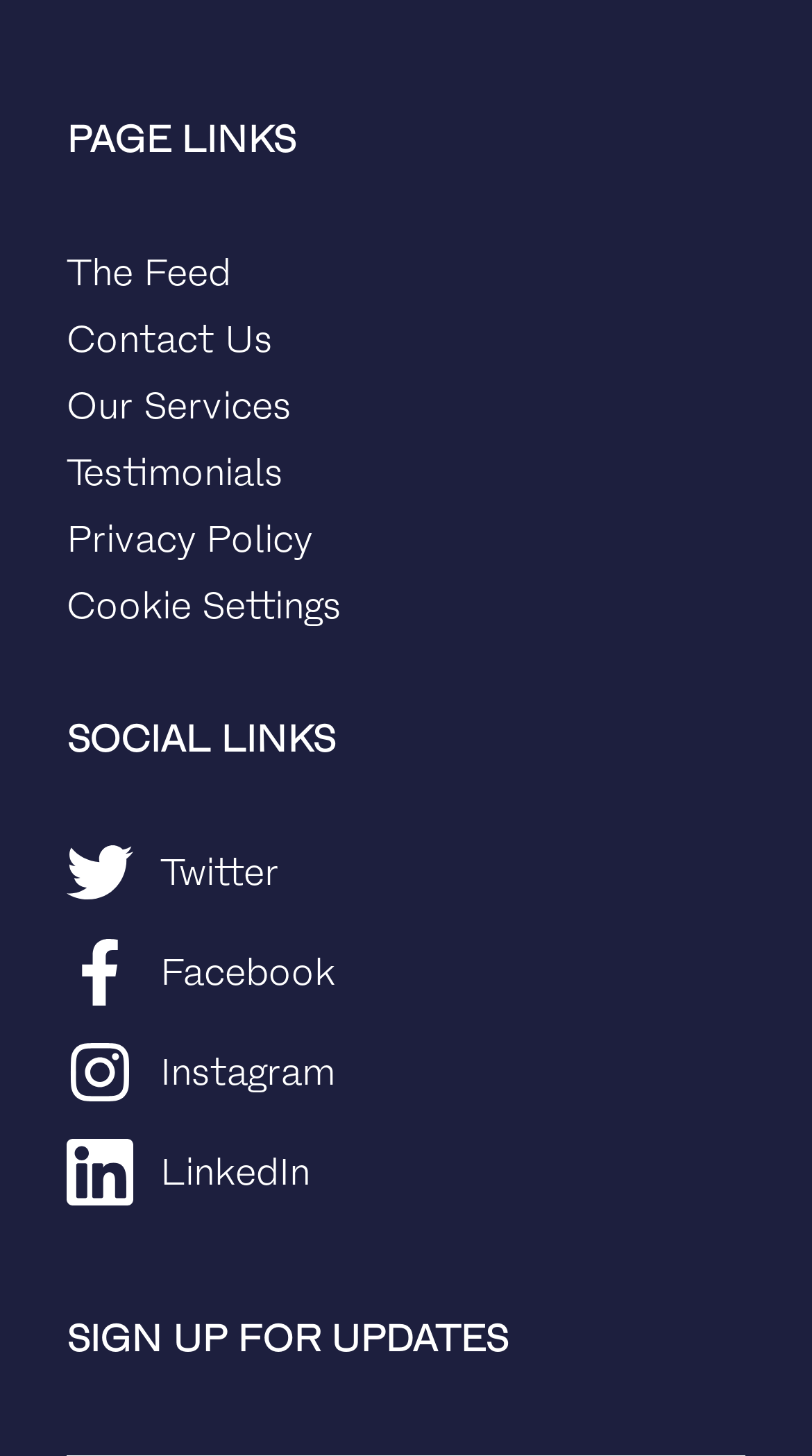Identify the bounding box coordinates of the section that should be clicked to achieve the task described: "Visit Contact Us page".

[0.082, 0.217, 0.336, 0.251]